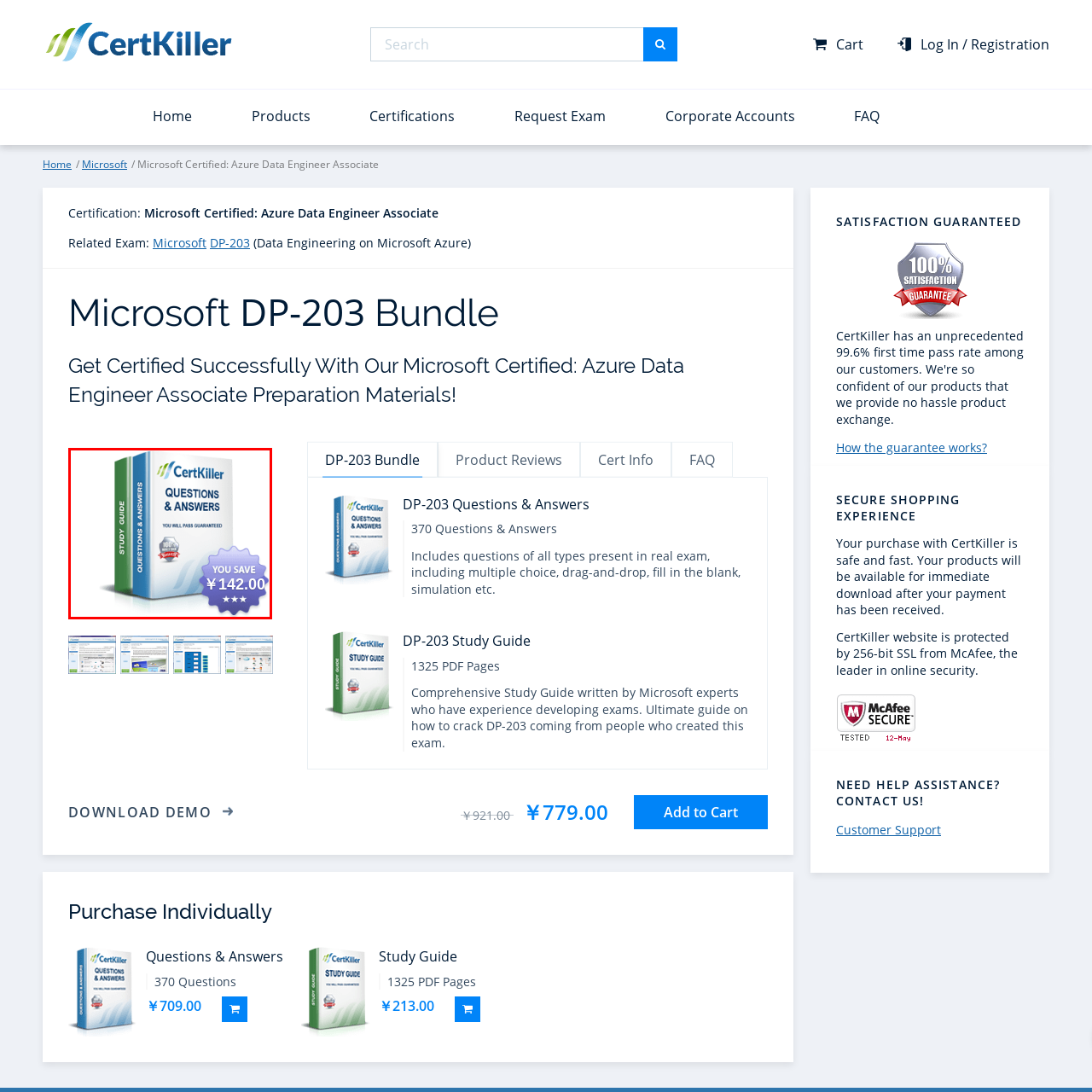What is the guarantee statement?  
Analyze the image surrounded by the red box and deliver a detailed answer based on the visual elements depicted in the image.

The guarantee statement is 'YOU WILL PASS GUARANTEED', which is prominently displayed alongside the title 'QUESTIONS & ANSWERS', providing assurance to customers that they will pass their certification exams with the help of CertKiller's study materials.